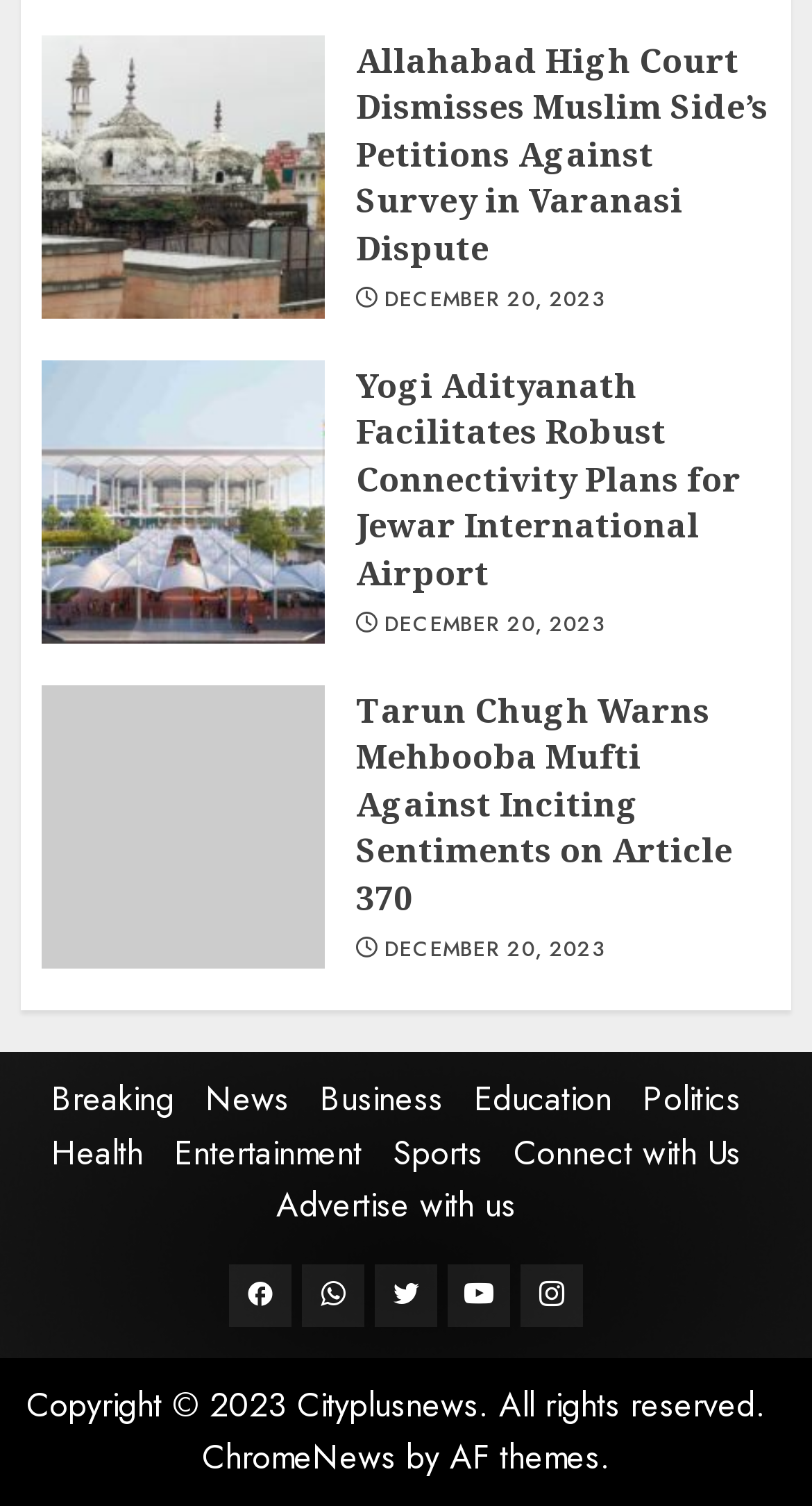Determine the coordinates of the bounding box for the clickable area needed to execute this instruction: "Read news about Allahabad High Court".

[0.438, 0.025, 0.949, 0.18]